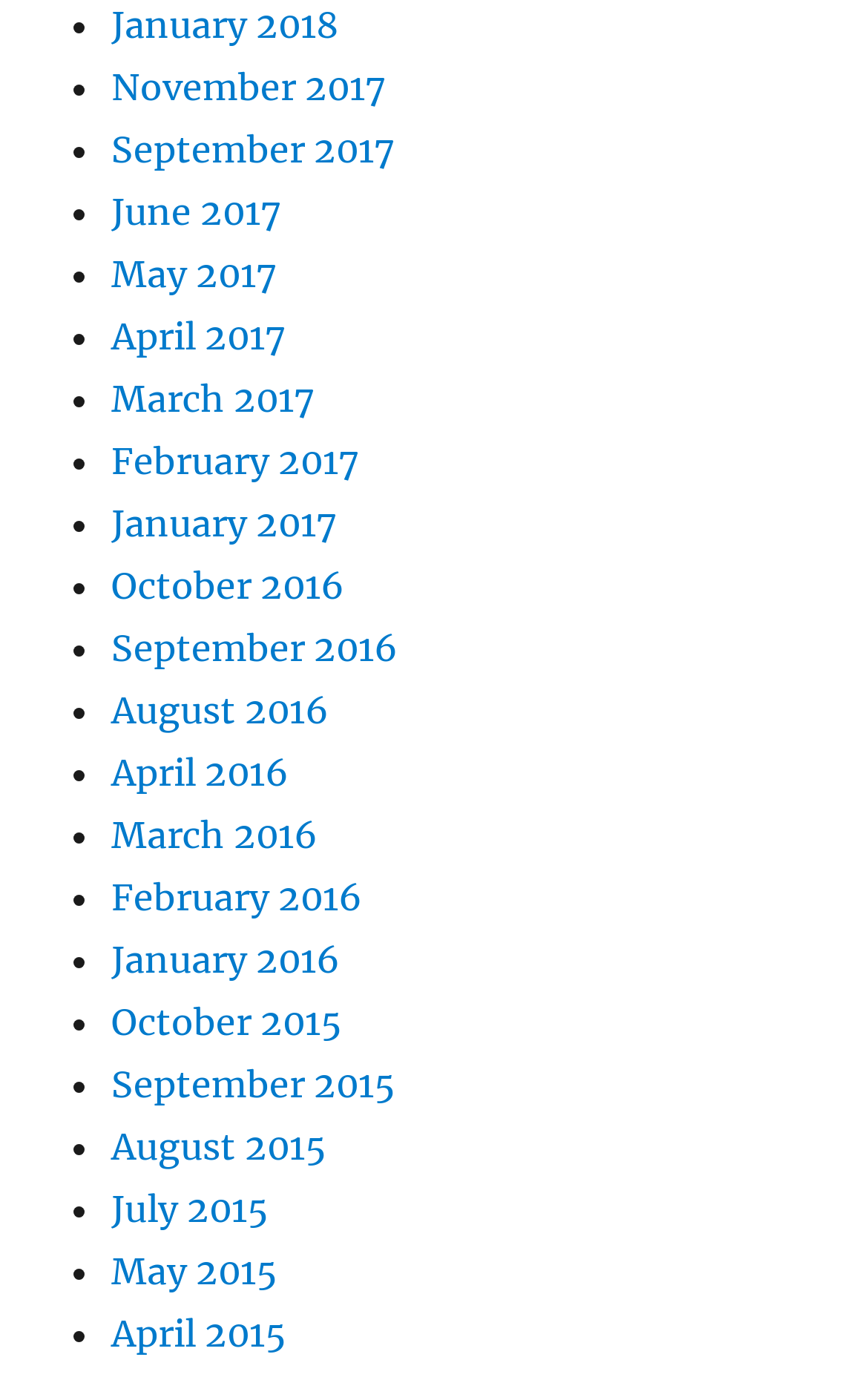Are the links organized in chronological order?
Please provide a single word or phrase as your answer based on the screenshot.

Yes